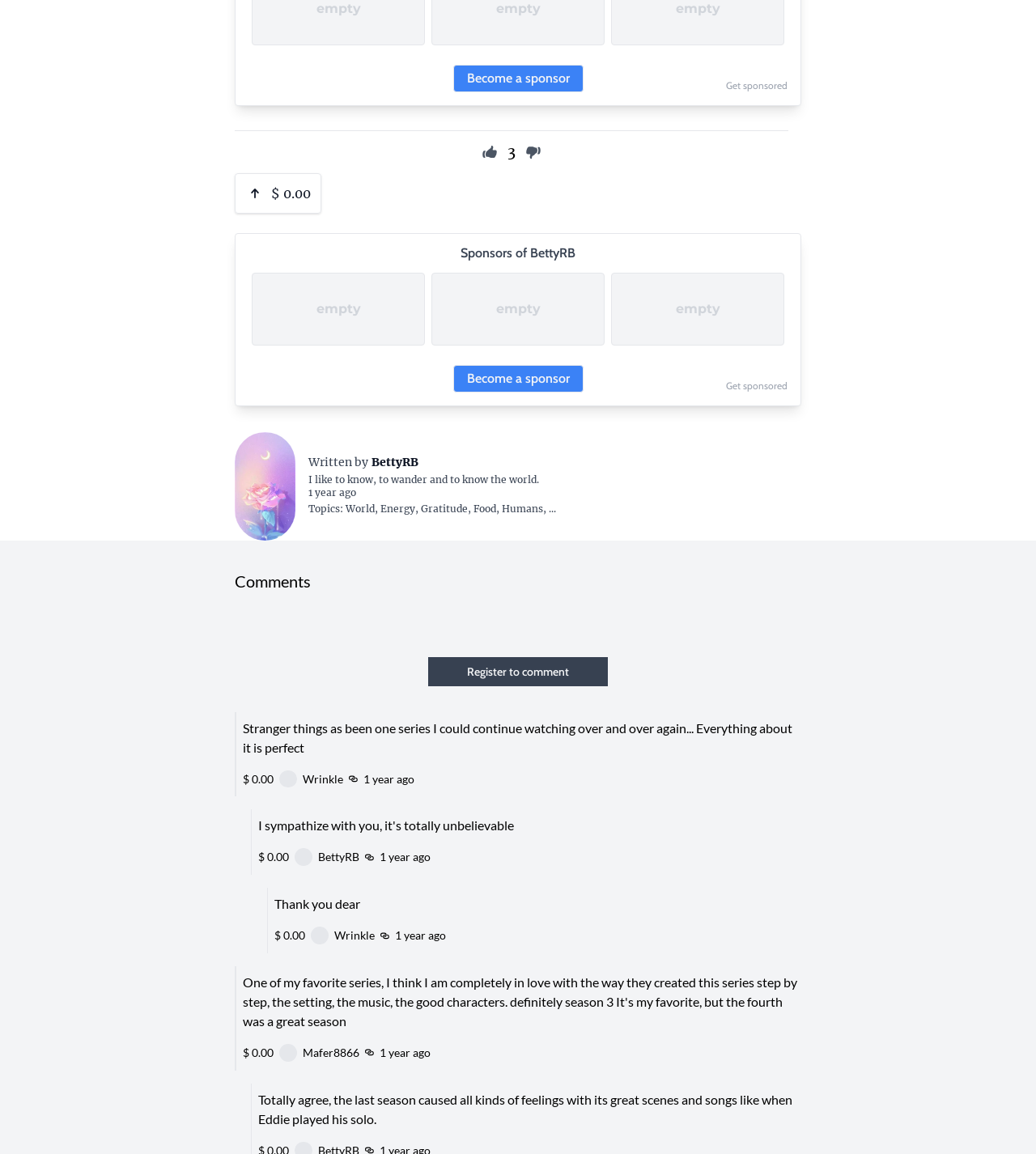Locate the coordinates of the bounding box for the clickable region that fulfills this instruction: "Click the 'Register to comment' button".

[0.413, 0.569, 0.587, 0.594]